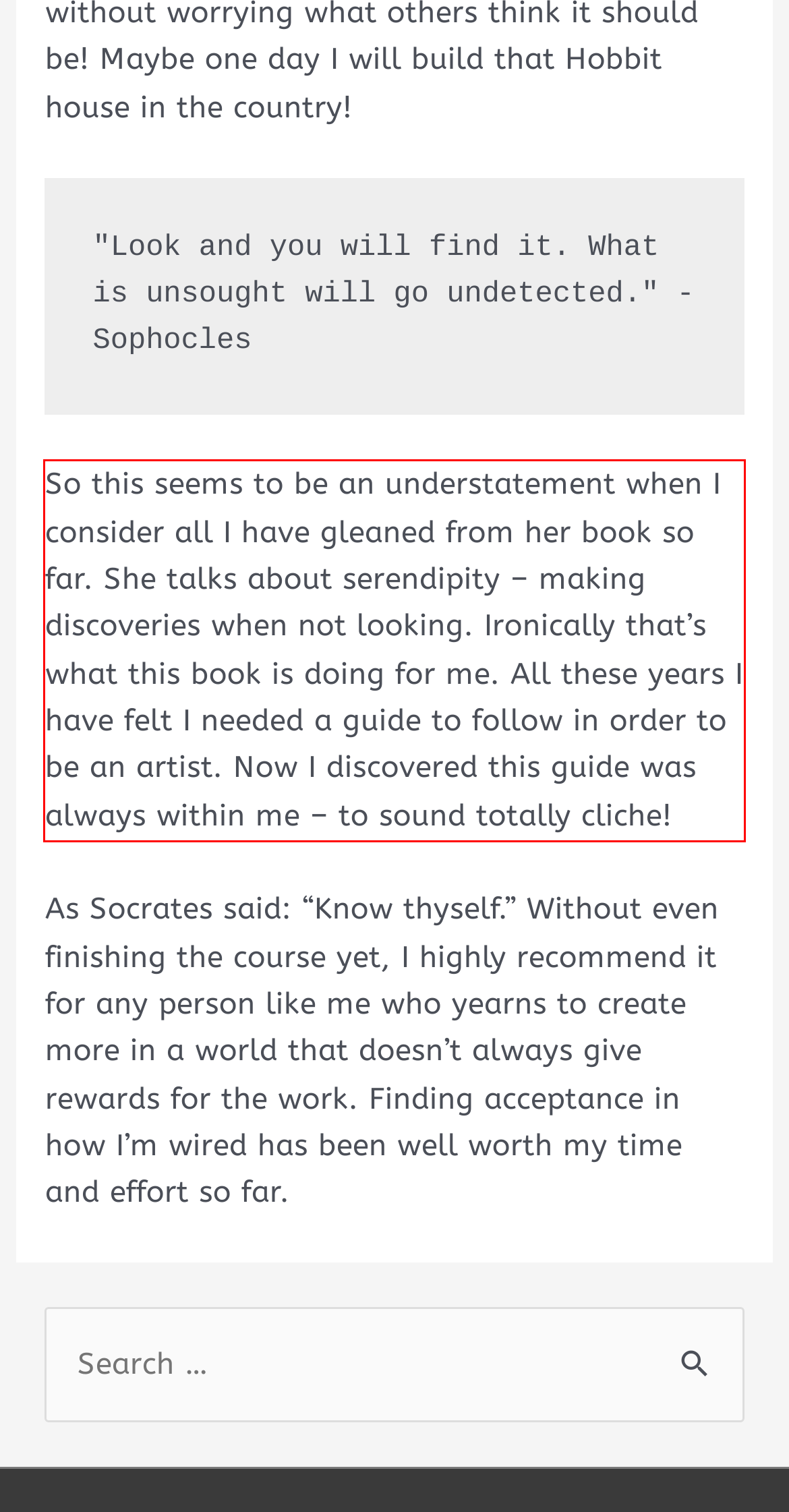Please use OCR to extract the text content from the red bounding box in the provided webpage screenshot.

So this seems to be an understatement when I consider all I have gleaned from her book so far. She talks about serendipity – making discoveries when not looking. Ironically that’s what this book is doing for me. All these years I have felt I needed a guide to follow in order to be an artist. Now I discovered this guide was always within me – to sound totally cliche!